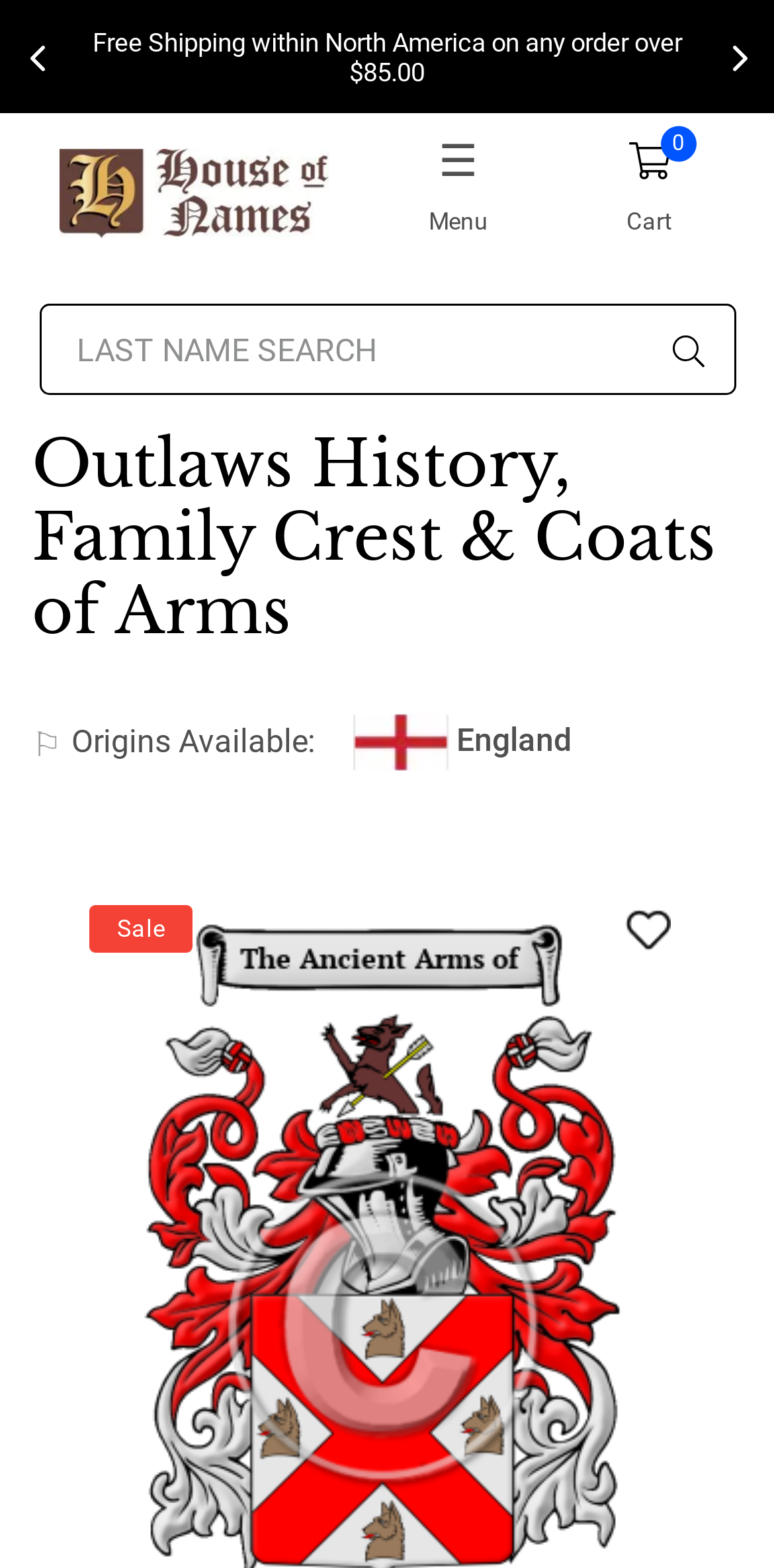Given the element description aria-label="Search", specify the bounding box coordinates of the corresponding UI element in the format (top-left x, top-left y, bottom-right x, bottom-right y). All values must be between 0 and 1.

[0.853, 0.209, 0.924, 0.235]